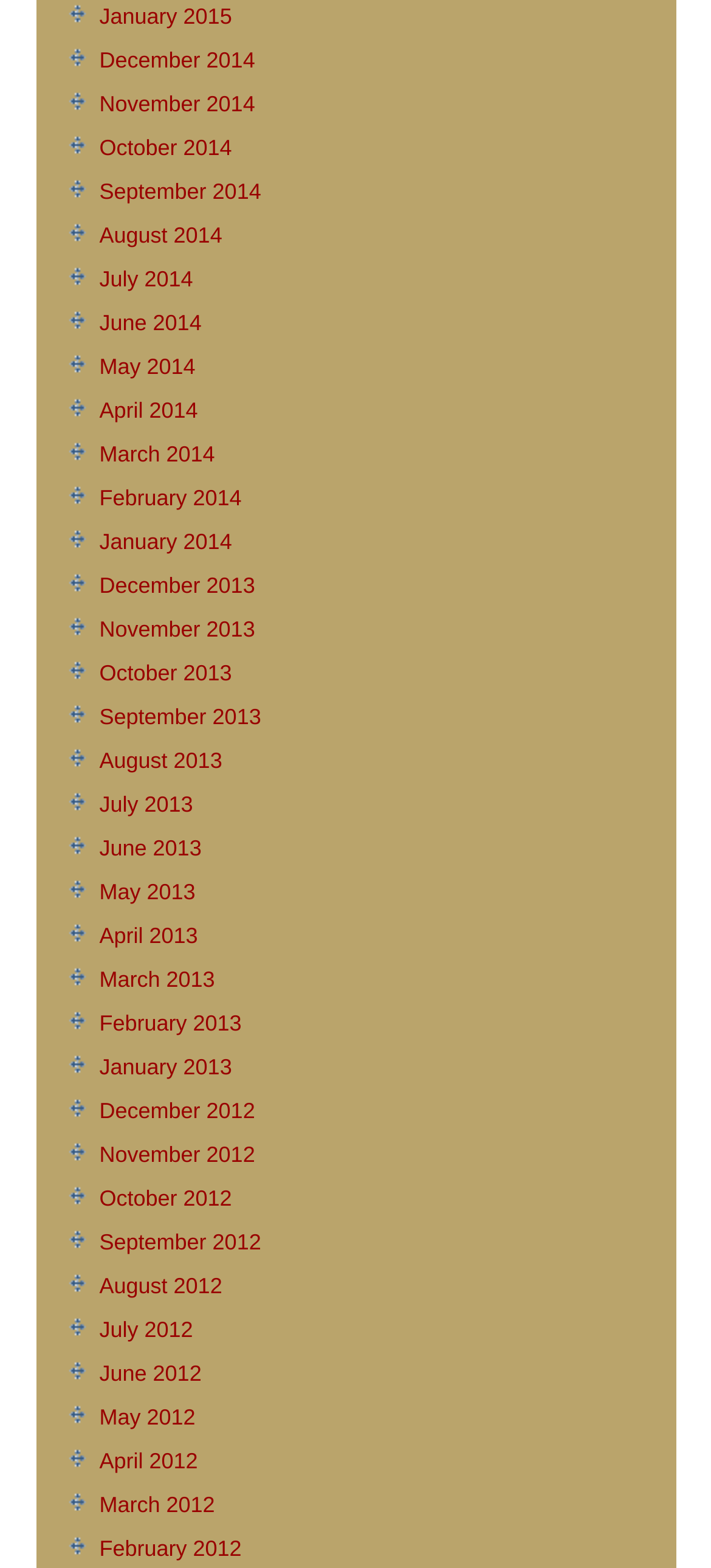Find the bounding box coordinates of the element to click in order to complete the given instruction: "View September 2014 archives."

[0.14, 0.114, 0.367, 0.13]